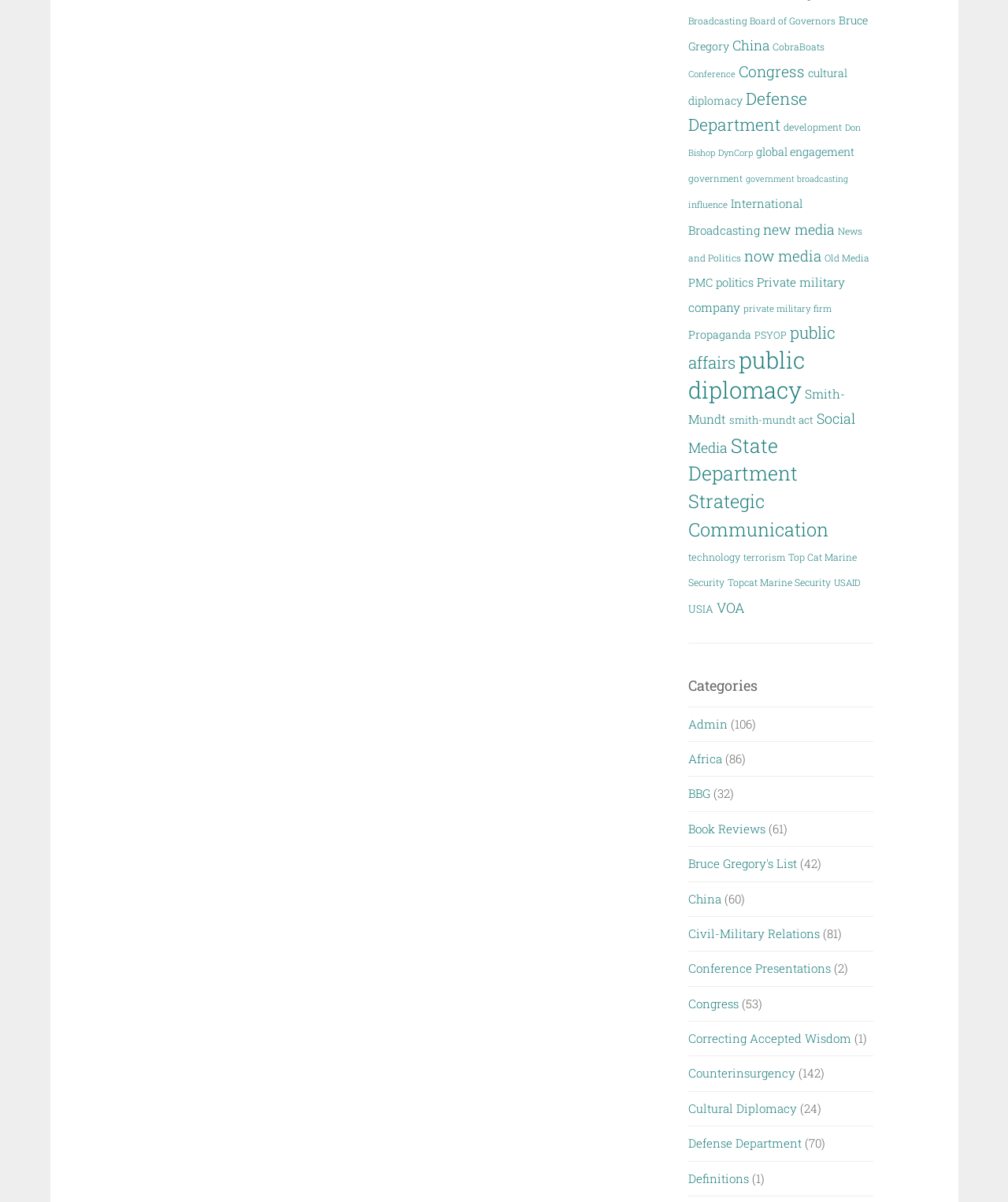Determine the bounding box coordinates of the clickable element to complete this instruction: "Click on the 'Admin' link". Provide the coordinates in the format of four float numbers between 0 and 1, [left, top, right, bottom].

[0.683, 0.595, 0.722, 0.609]